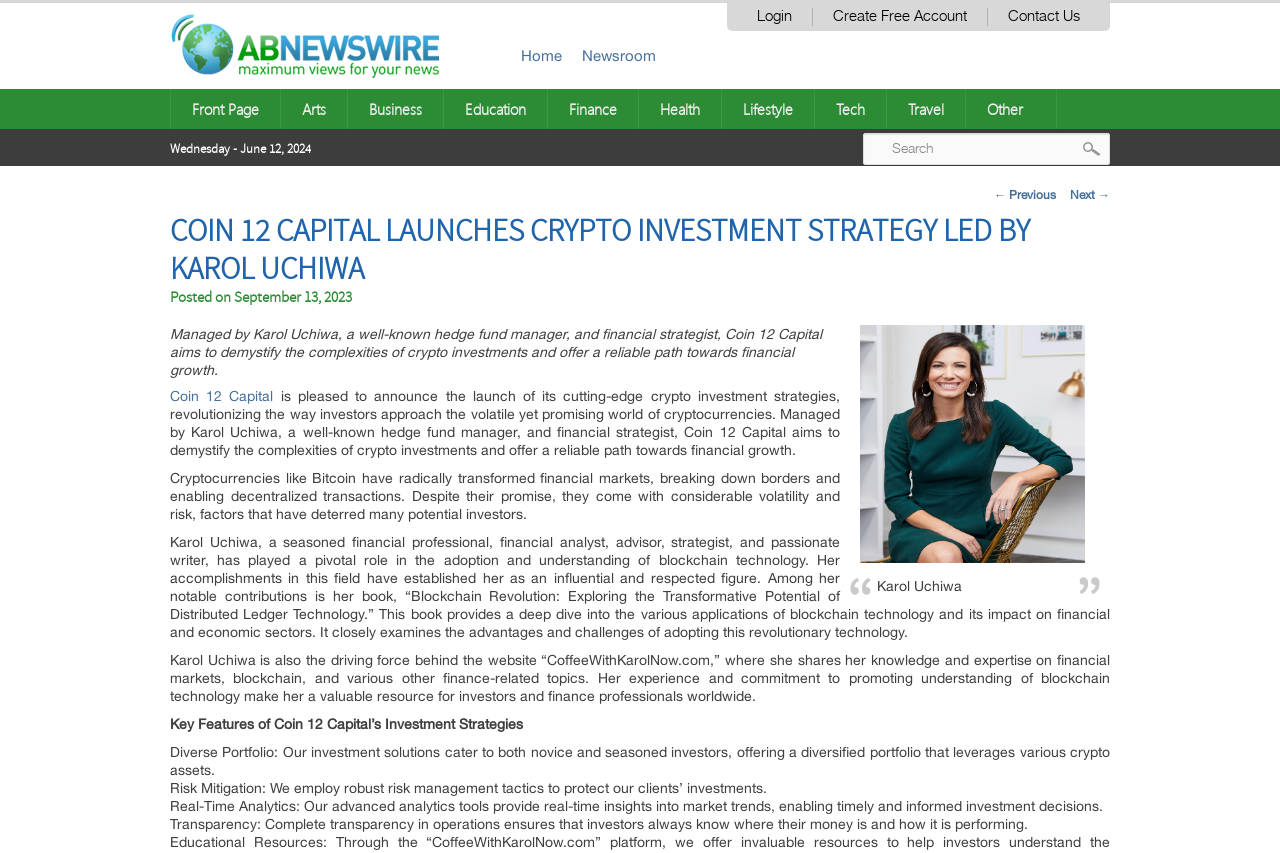Please provide a comprehensive response to the question based on the details in the image: What is the date mentioned in the webpage?

I found the date by looking at the heading element with the text 'Wednesday - June 12, 2024' which is located at the top of the webpage.